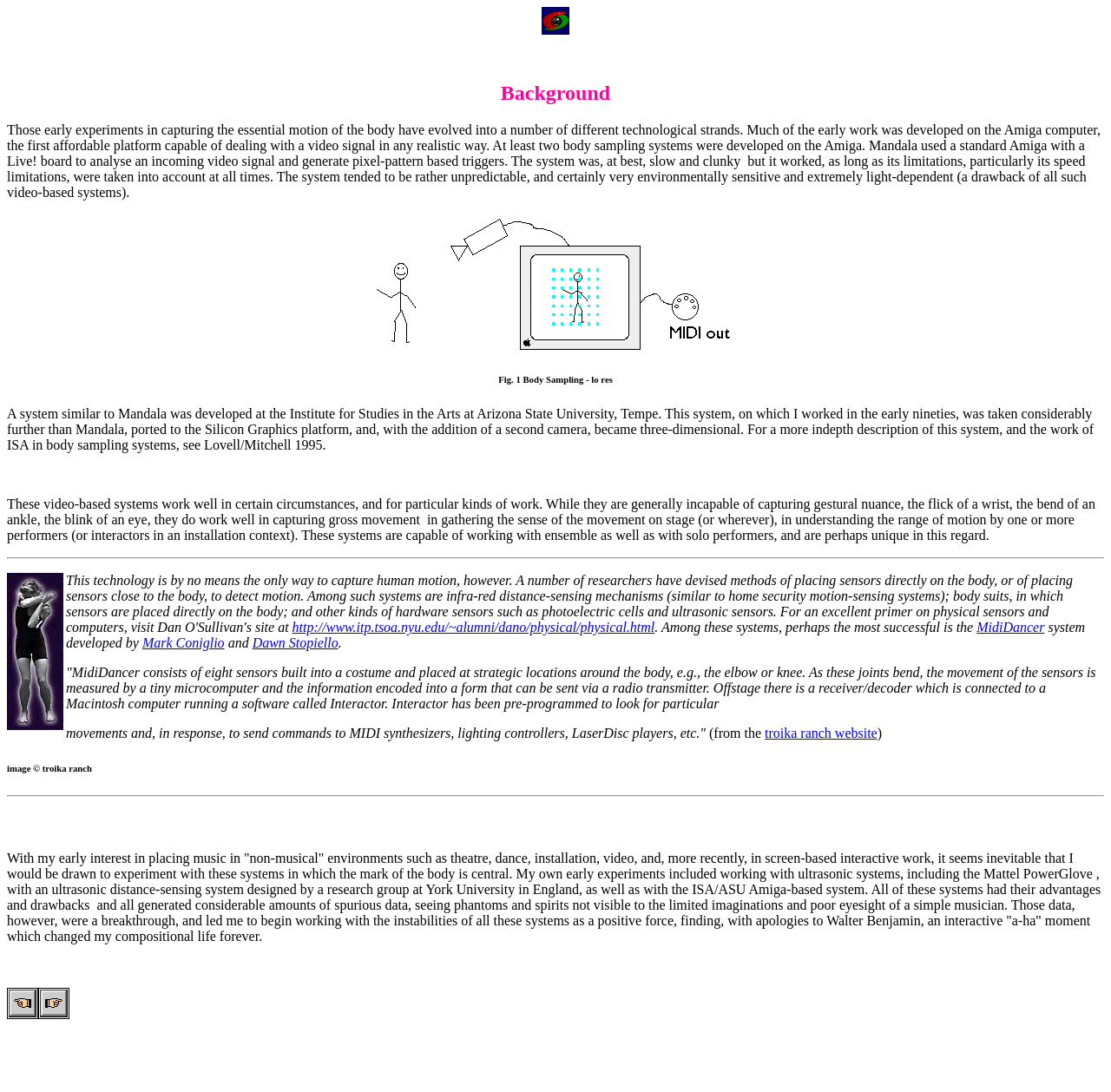What is the purpose of the Mandala system?
Examine the screenshot and reply with a single word or phrase.

To analyse an incoming video signal and generate pixel-pattern based triggers